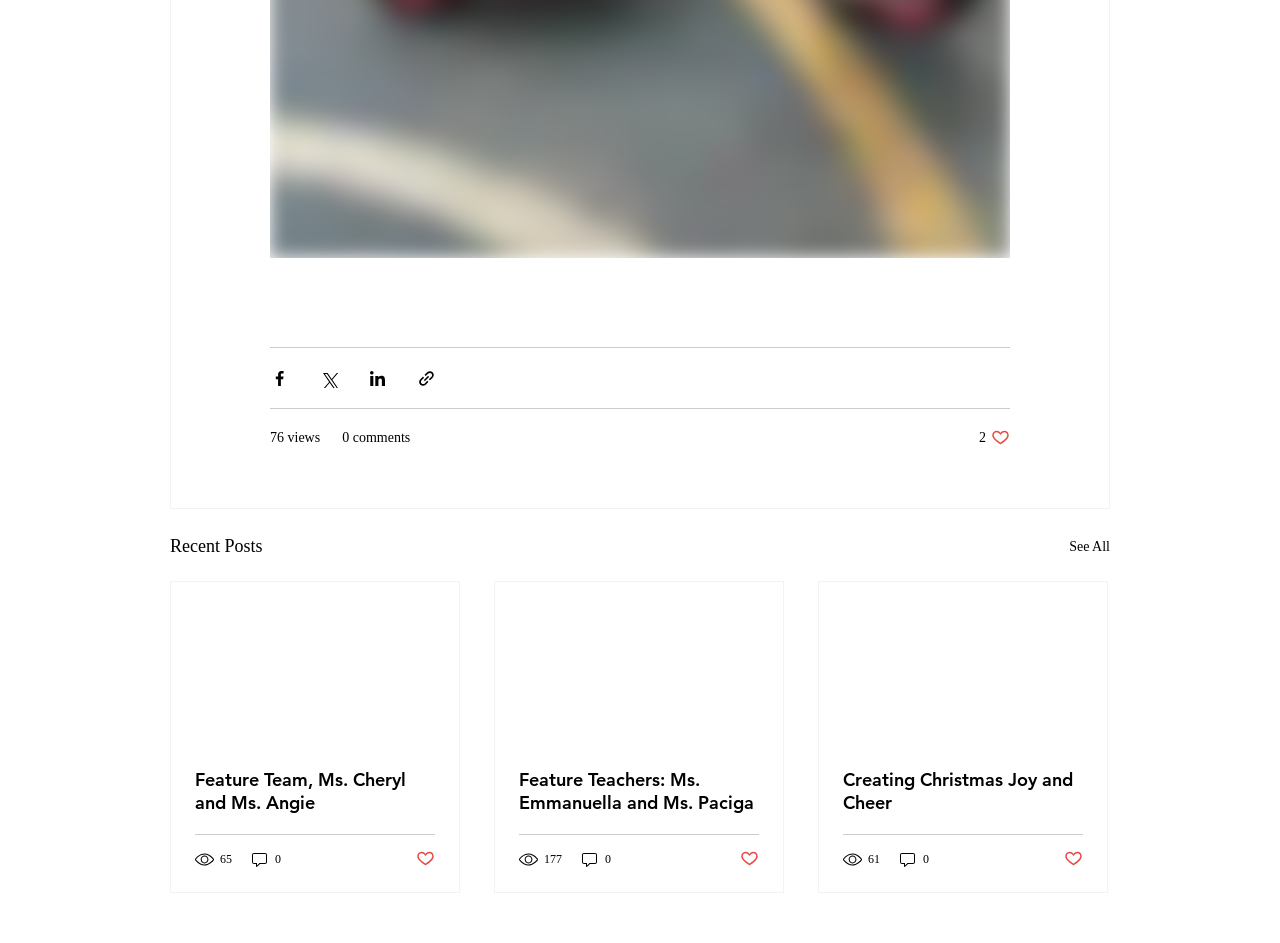Give the bounding box coordinates for this UI element: "65". The coordinates should be four float numbers between 0 and 1, arranged as [left, top, right, bottom].

[0.152, 0.901, 0.183, 0.921]